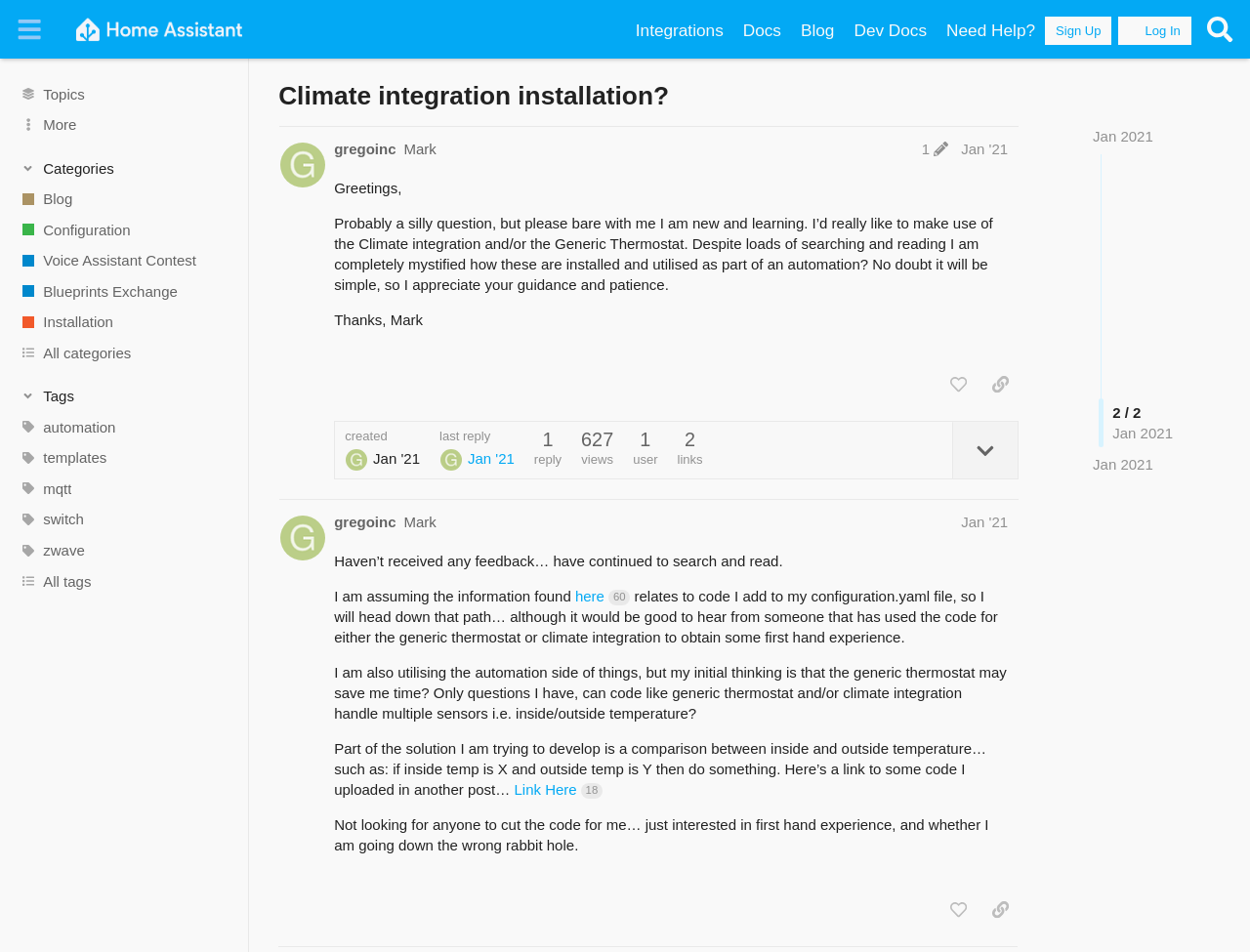Look at the image and write a detailed answer to the question: 
Who is the author of the first post?

The author of the first post can be determined by looking at the region 'post #1 by @gregoinc' which contains the author's name 'gregoinc' as a link. This region is located at the top of the post and clearly indicates the author's name.